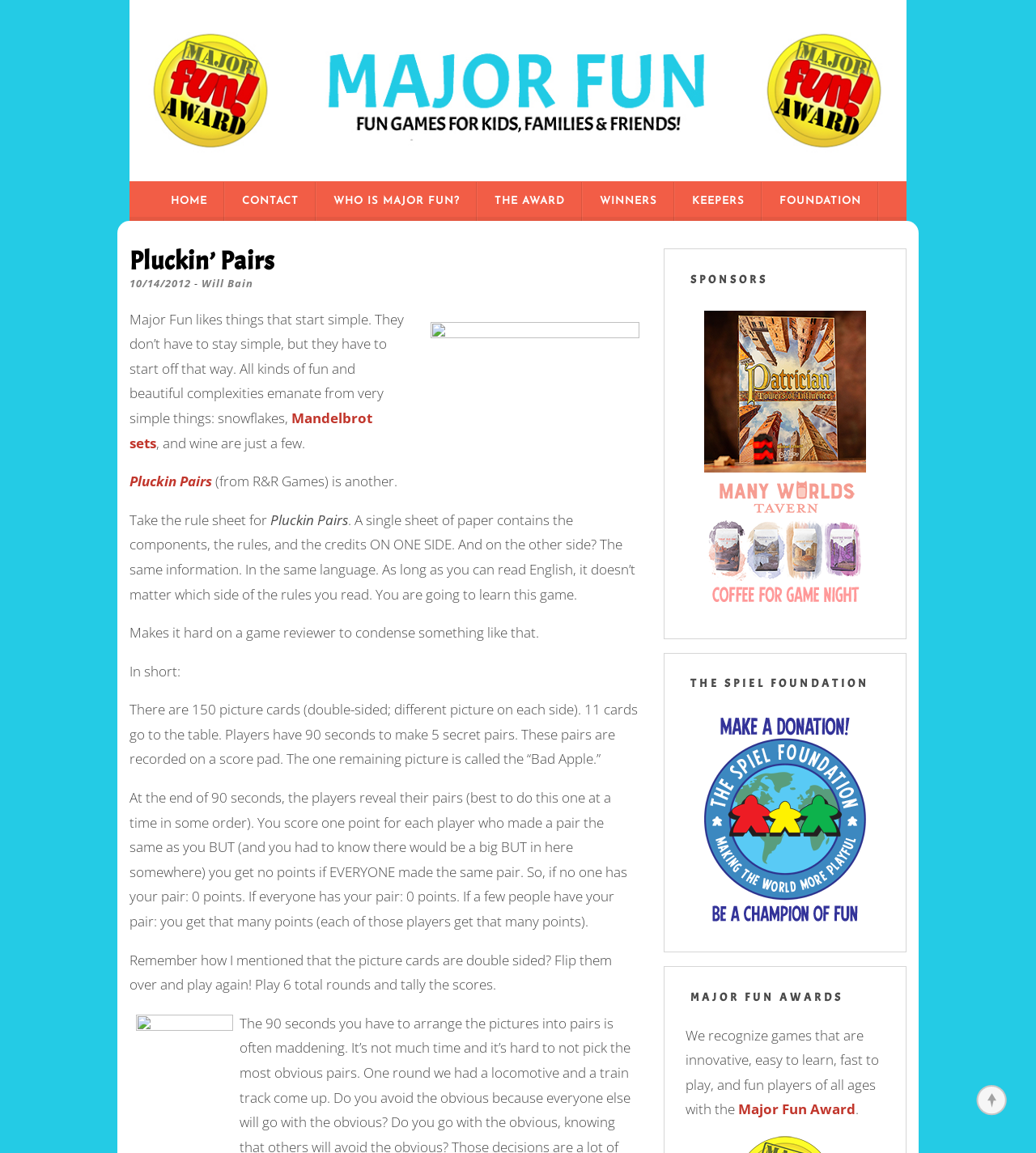Give a short answer using one word or phrase for the question:
What is the purpose of the 'Bad Apple' in the game Pluckin' Pairs?

No points if everyone has the same pair